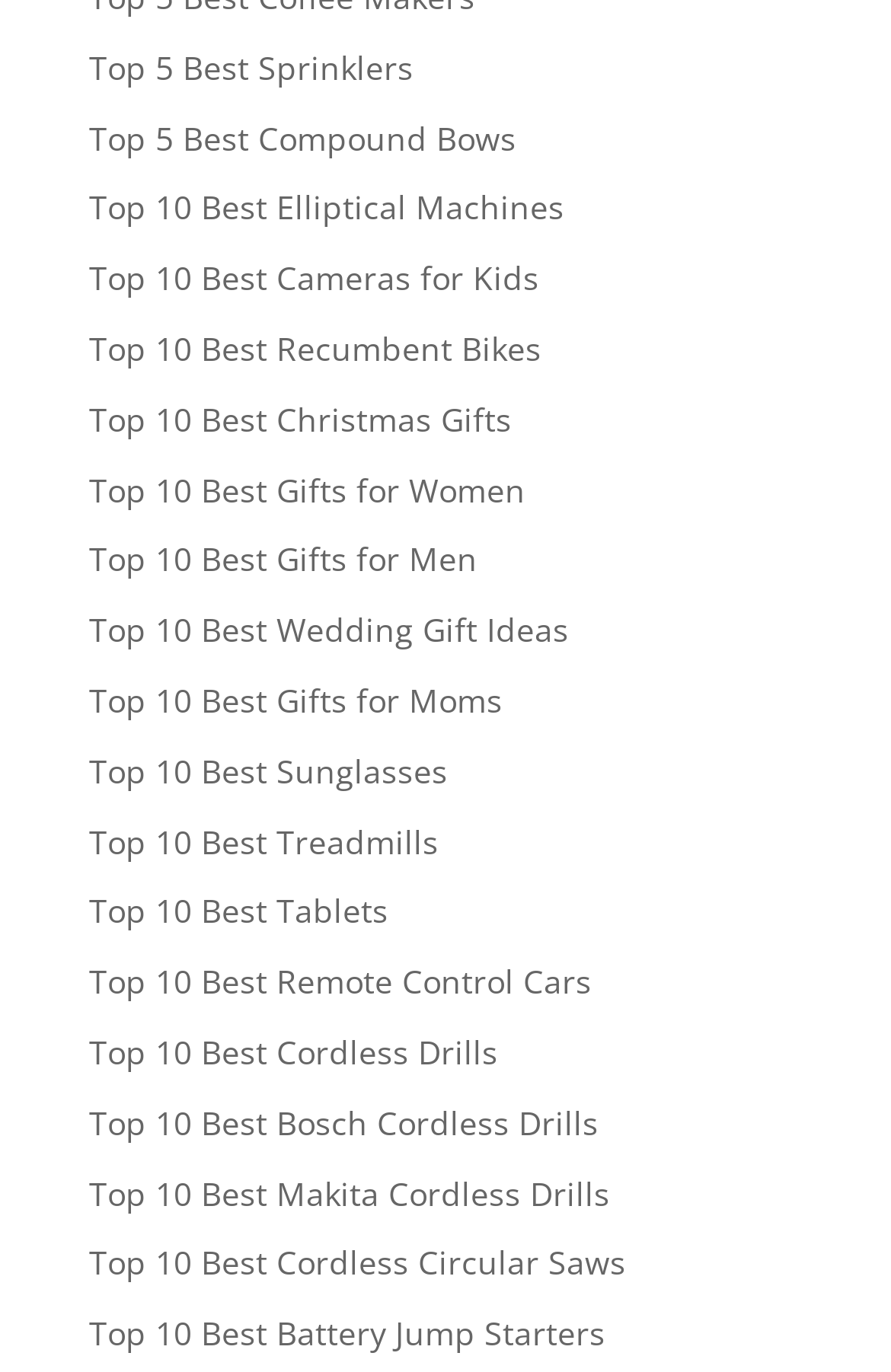What is the common theme among the links?
Answer briefly with a single word or phrase based on the image.

Product reviews